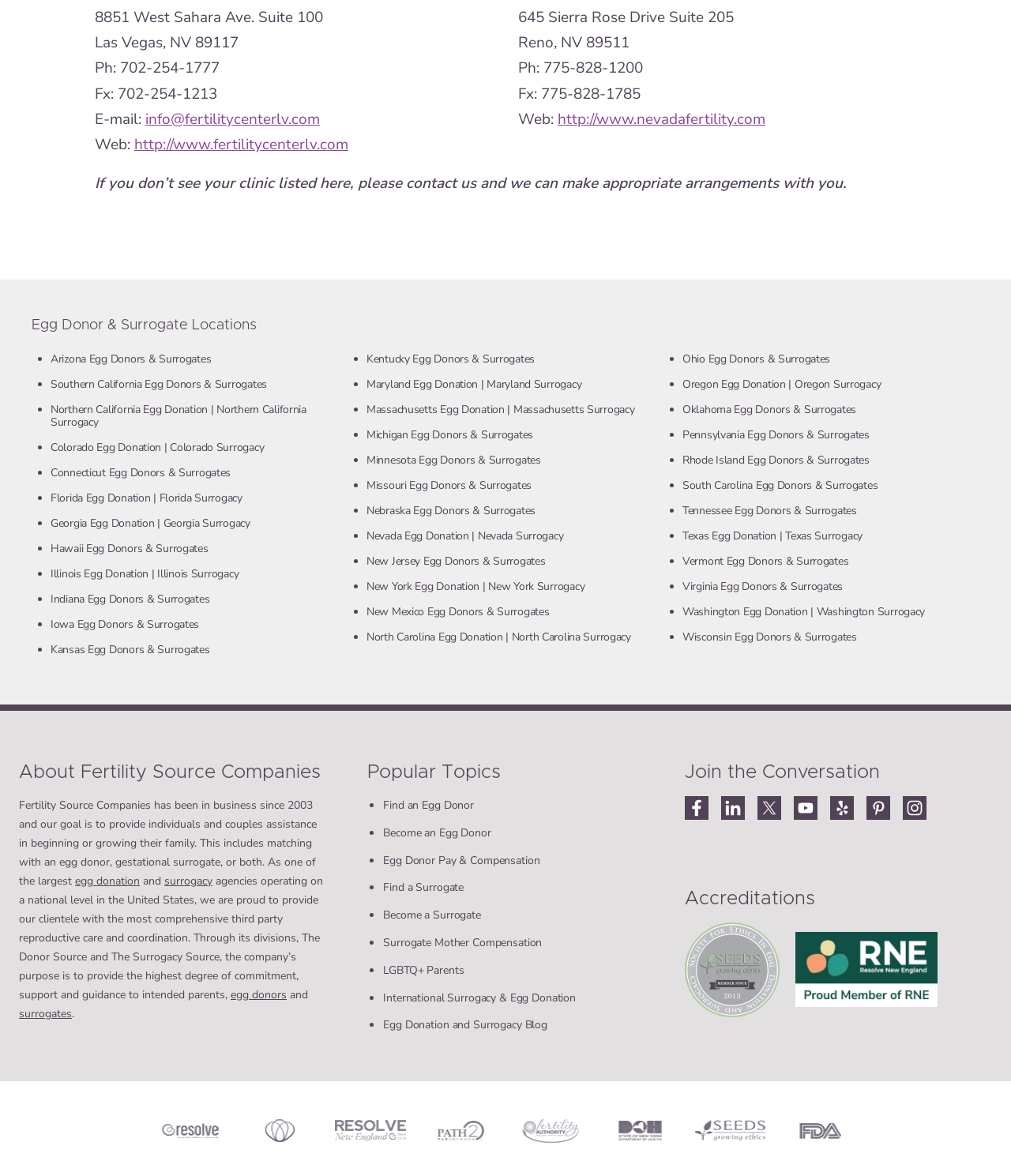Provide the bounding box coordinates of the HTML element described as: "Egg Donation and Surrogacy Blog". The bounding box coordinates should be four float numbers between 0 and 1, i.e., [left, top, right, bottom].

[0.379, 0.865, 0.541, 0.878]